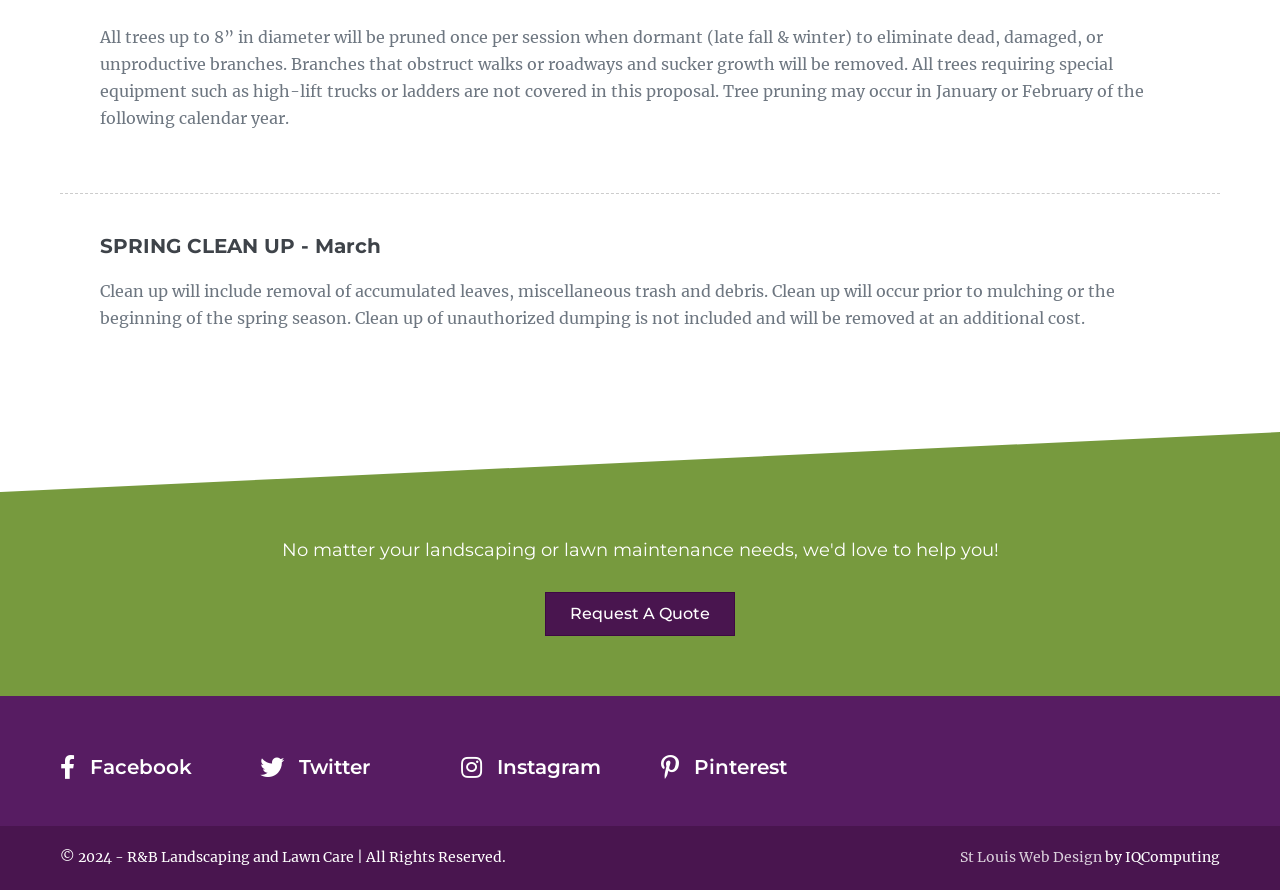Locate the bounding box coordinates of the element I should click to achieve the following instruction: "Go to Pinterest page".

[0.542, 0.848, 0.615, 0.875]